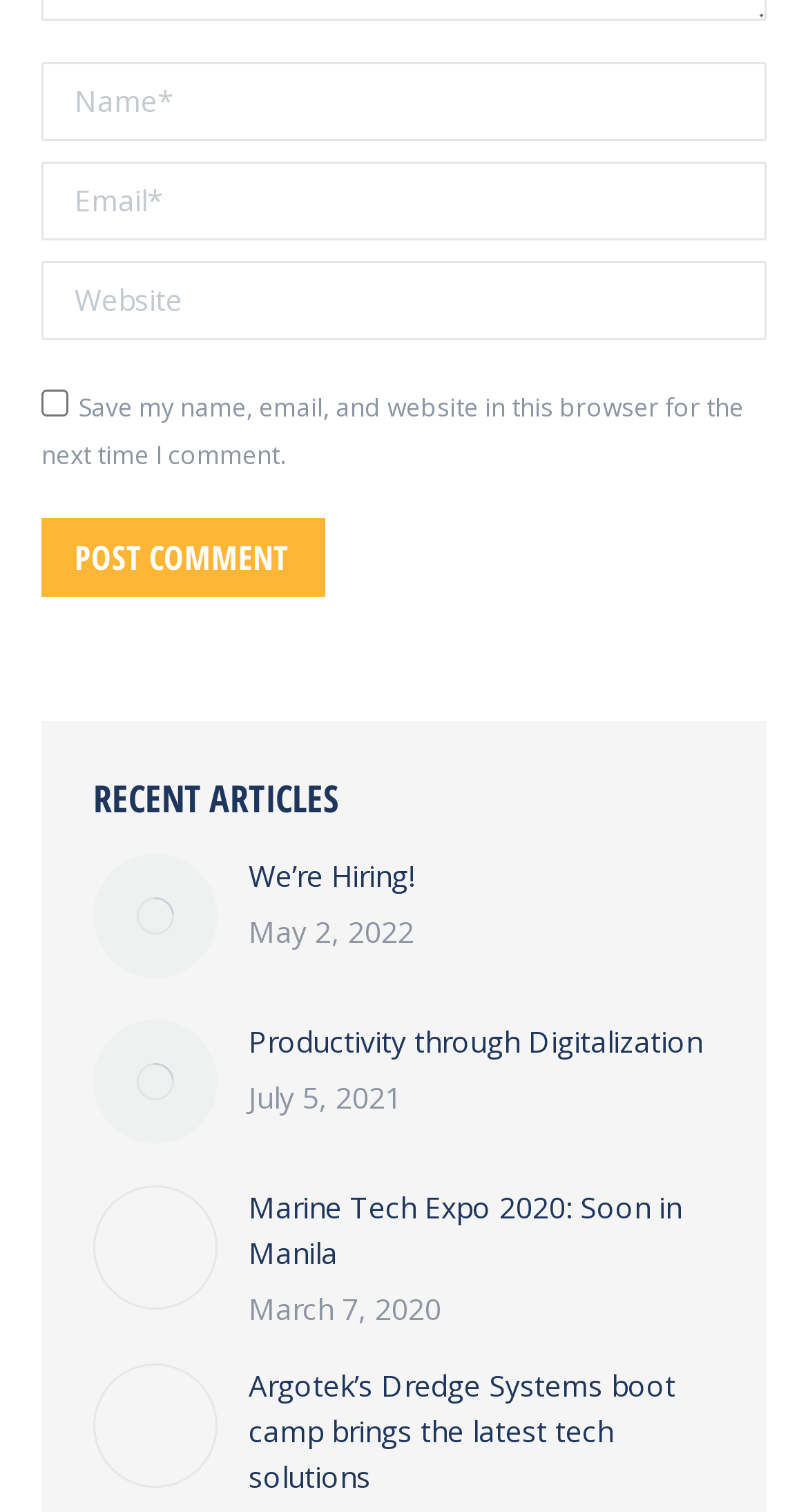From the element description: "aria-label="Post image"", extract the bounding box coordinates of the UI element. The coordinates should be expressed as four float numbers between 0 and 1, in the order [left, top, right, bottom].

[0.115, 0.565, 0.269, 0.647]